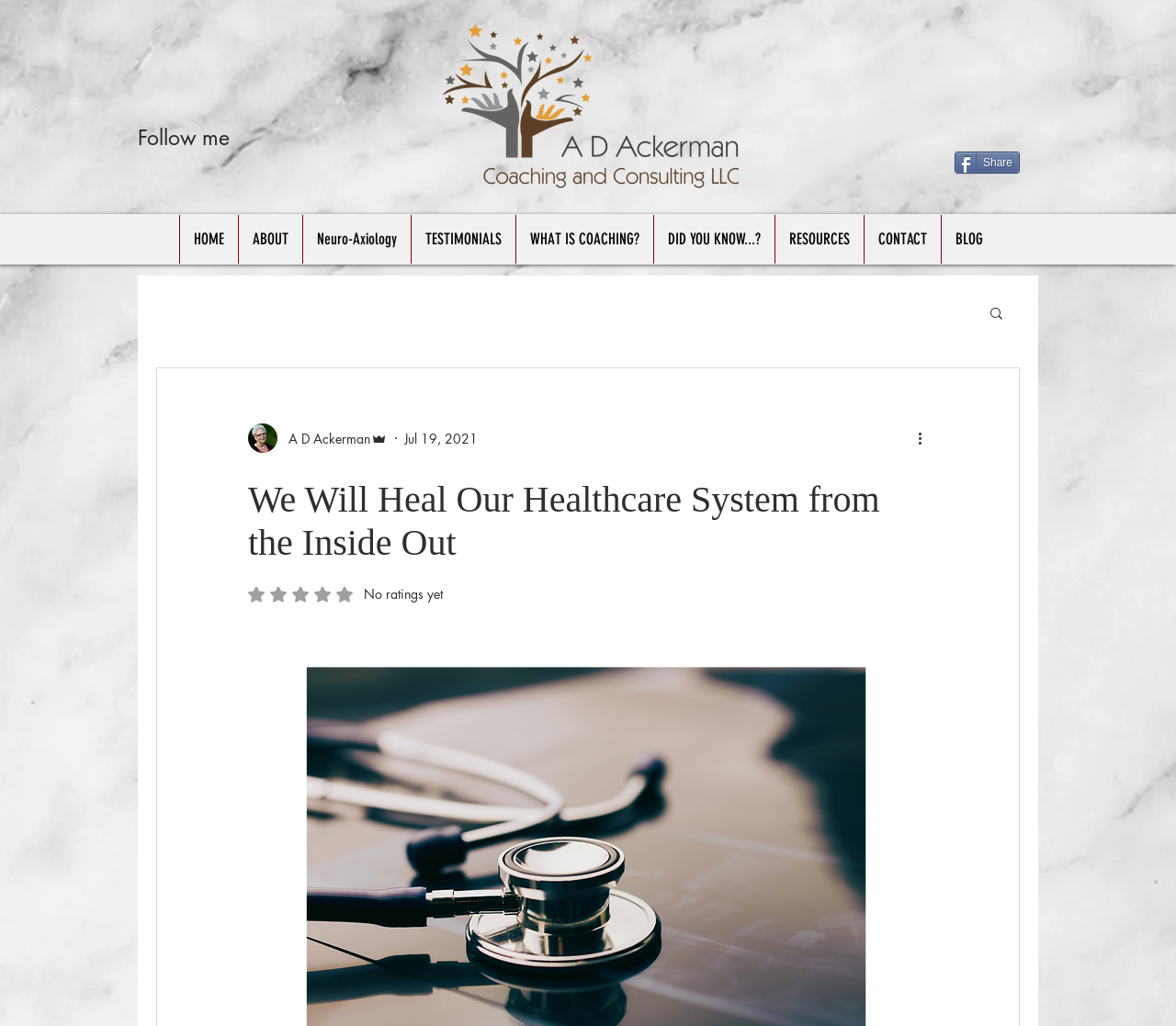Could you specify the bounding box coordinates for the clickable section to complete the following instruction: "Read the blog"?

[0.8, 0.209, 0.848, 0.257]